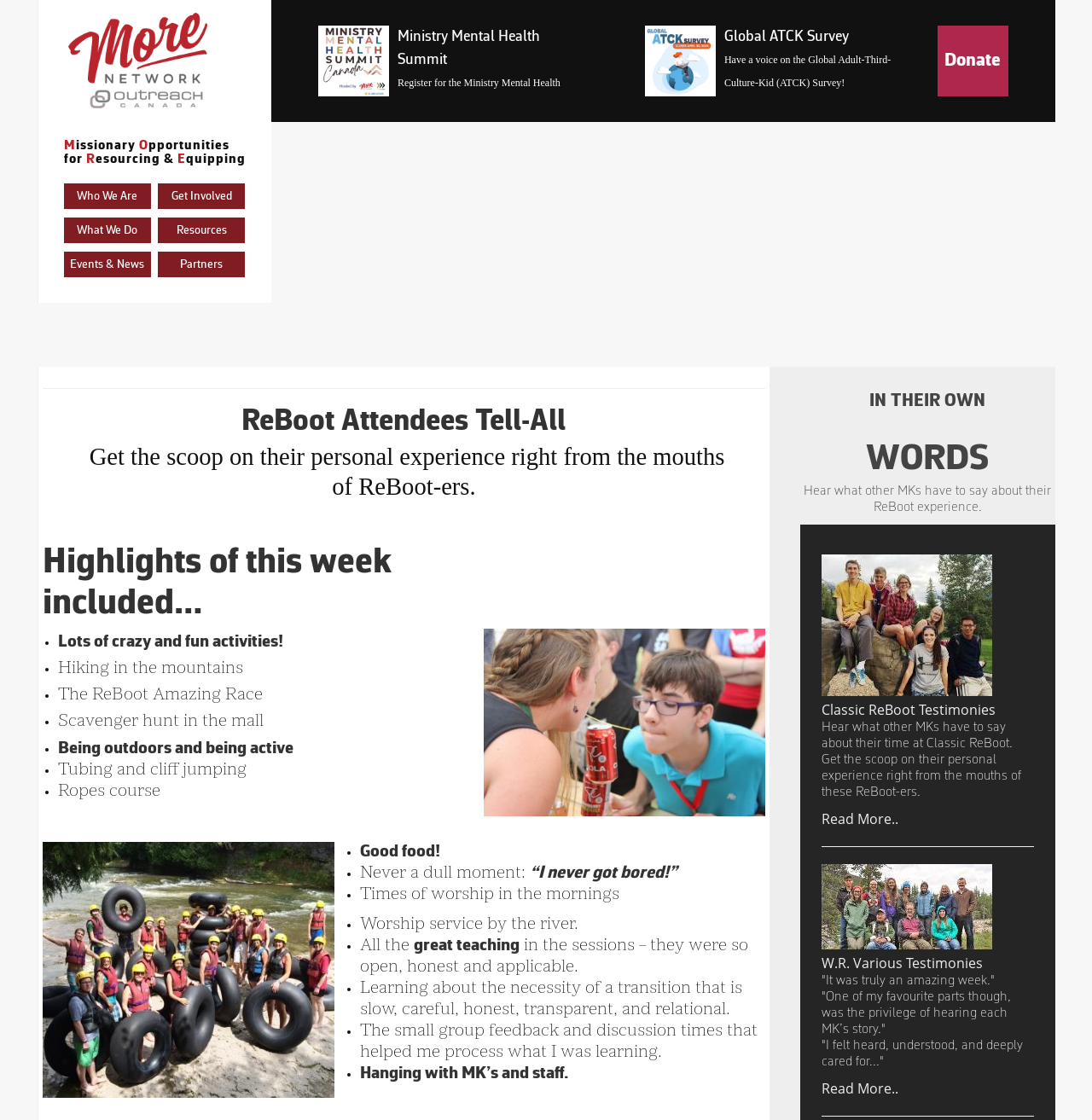Locate the bounding box coordinates of the area to click to fulfill this instruction: "Click on 'Who We Are'". The bounding box should be presented as four float numbers between 0 and 1, in the order [left, top, right, bottom].

[0.058, 0.164, 0.138, 0.187]